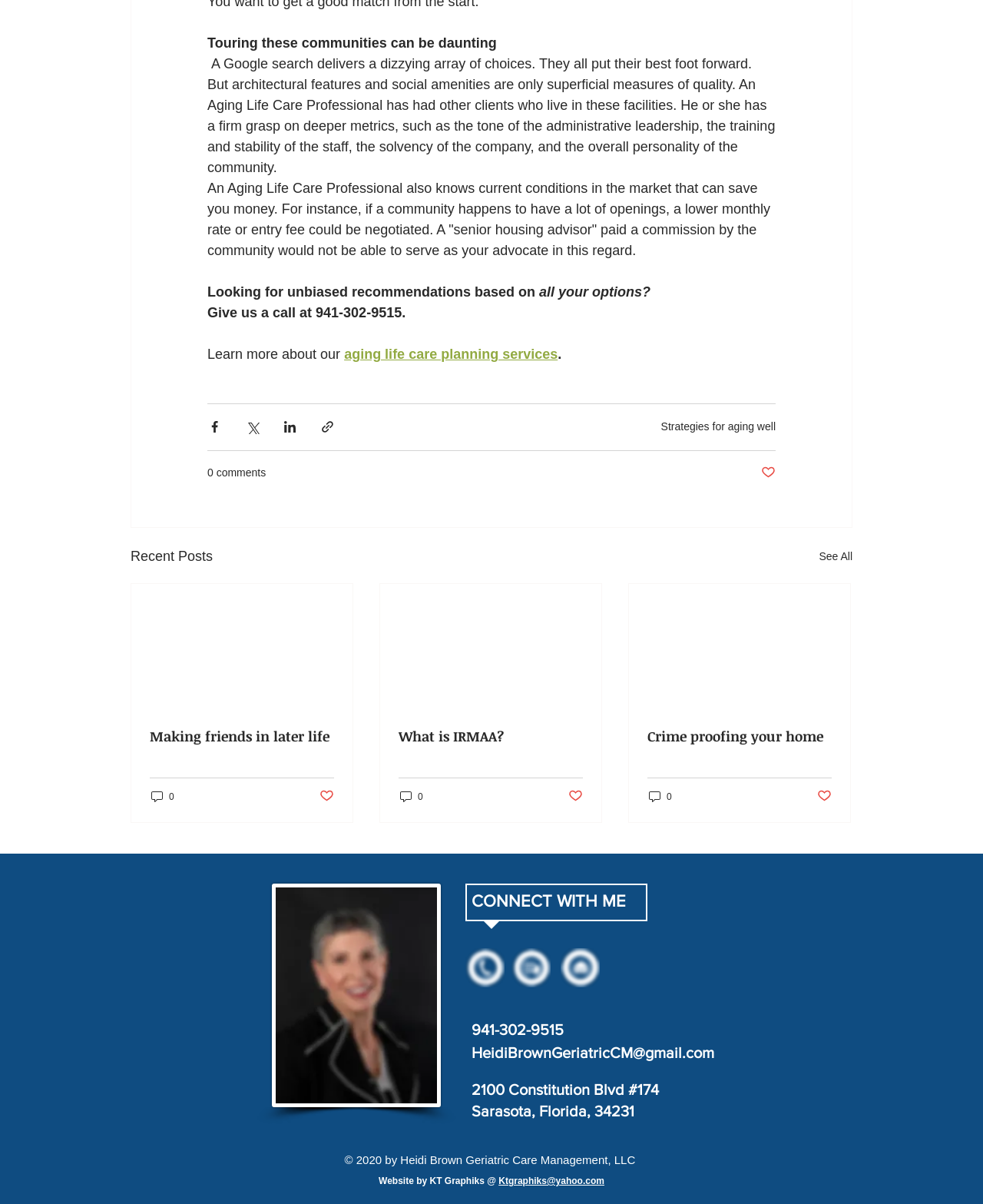Given the description of a UI element: "See All", identify the bounding box coordinates of the matching element in the webpage screenshot.

[0.833, 0.453, 0.867, 0.472]